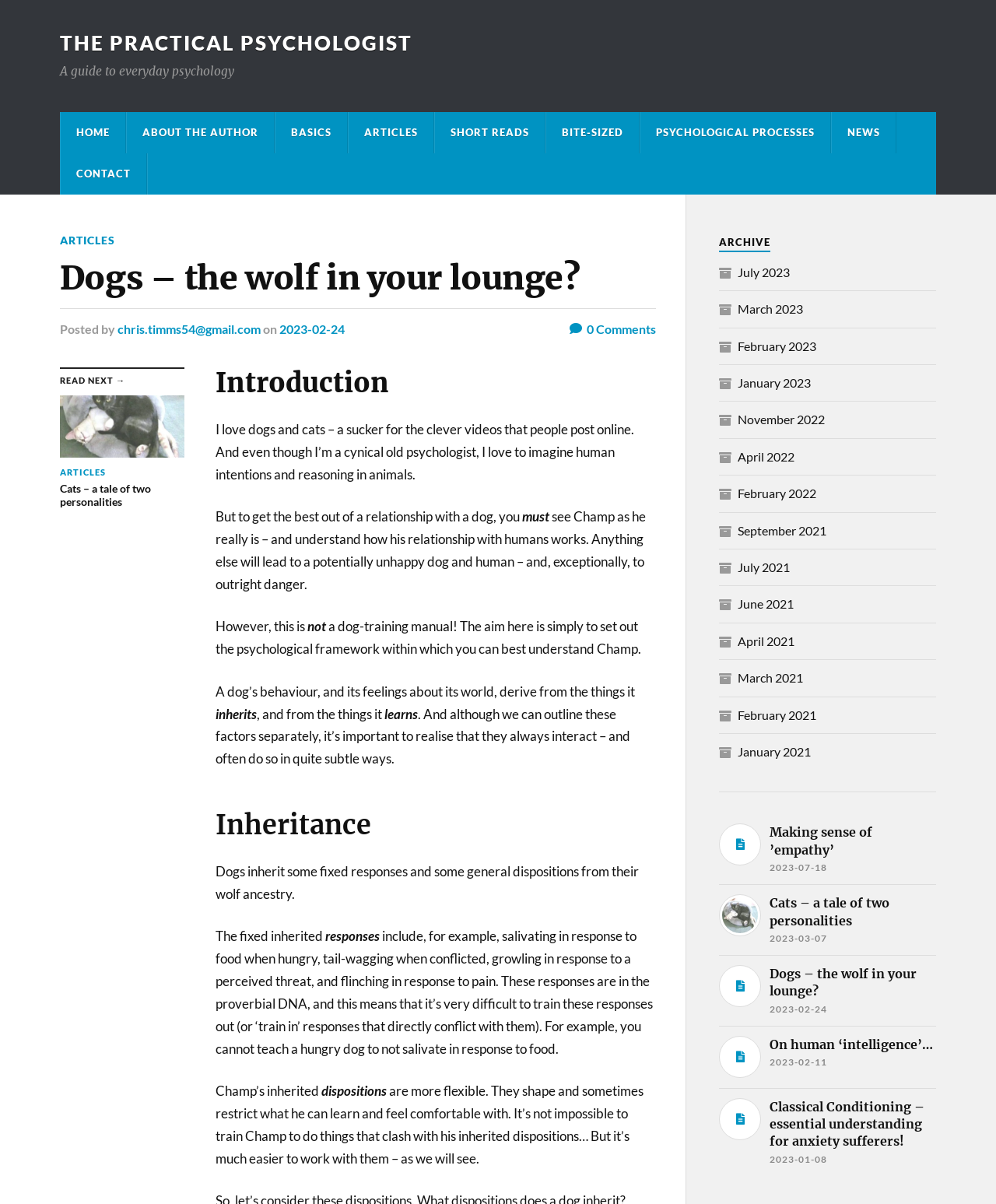Please mark the bounding box coordinates of the area that should be clicked to carry out the instruction: "Read the article 'Cats – a tale of two personalities'".

[0.06, 0.328, 0.185, 0.422]